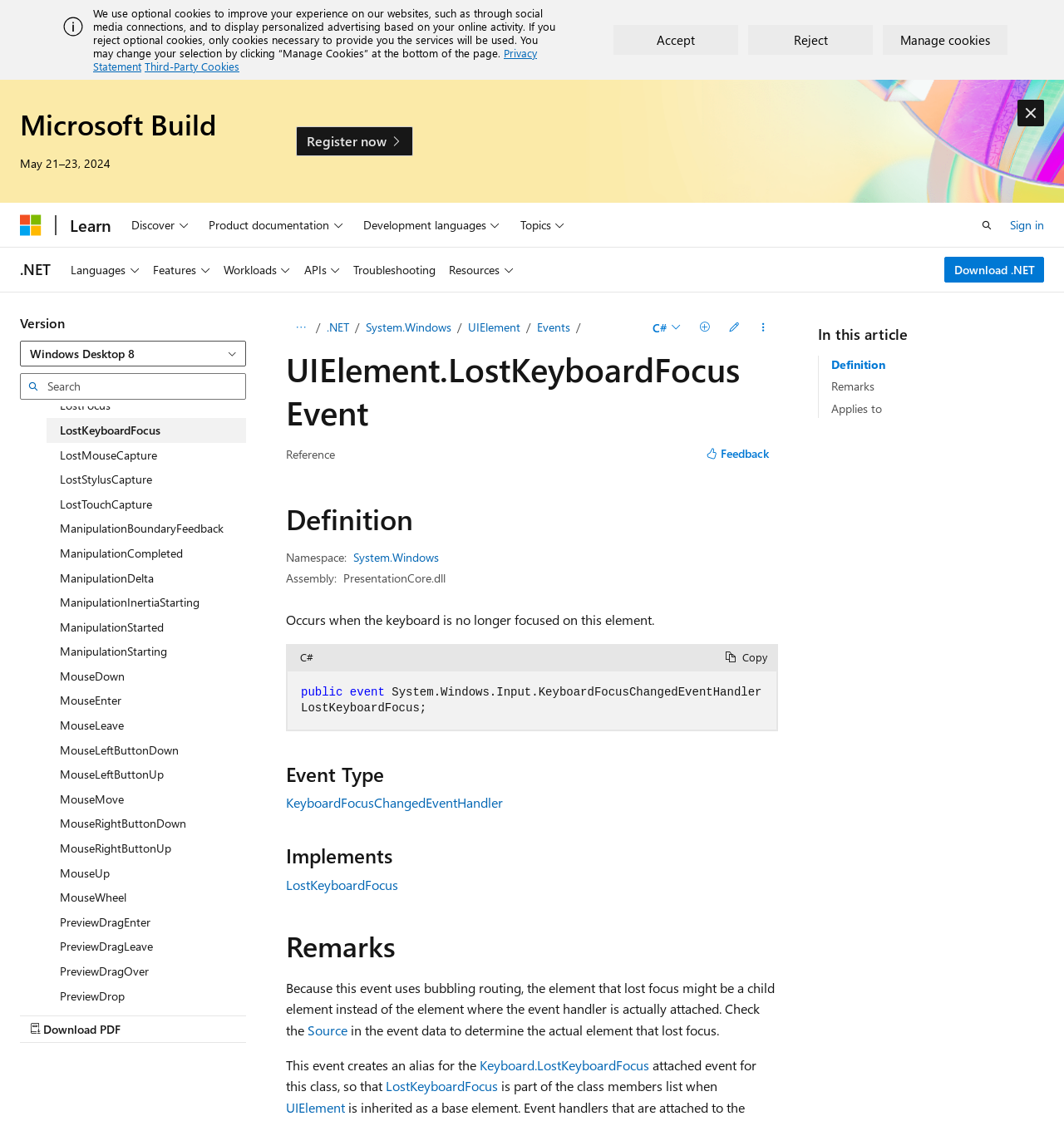What is the date of the Microsoft Build event?
Refer to the screenshot and respond with a concise word or phrase.

May 21–23, 2024